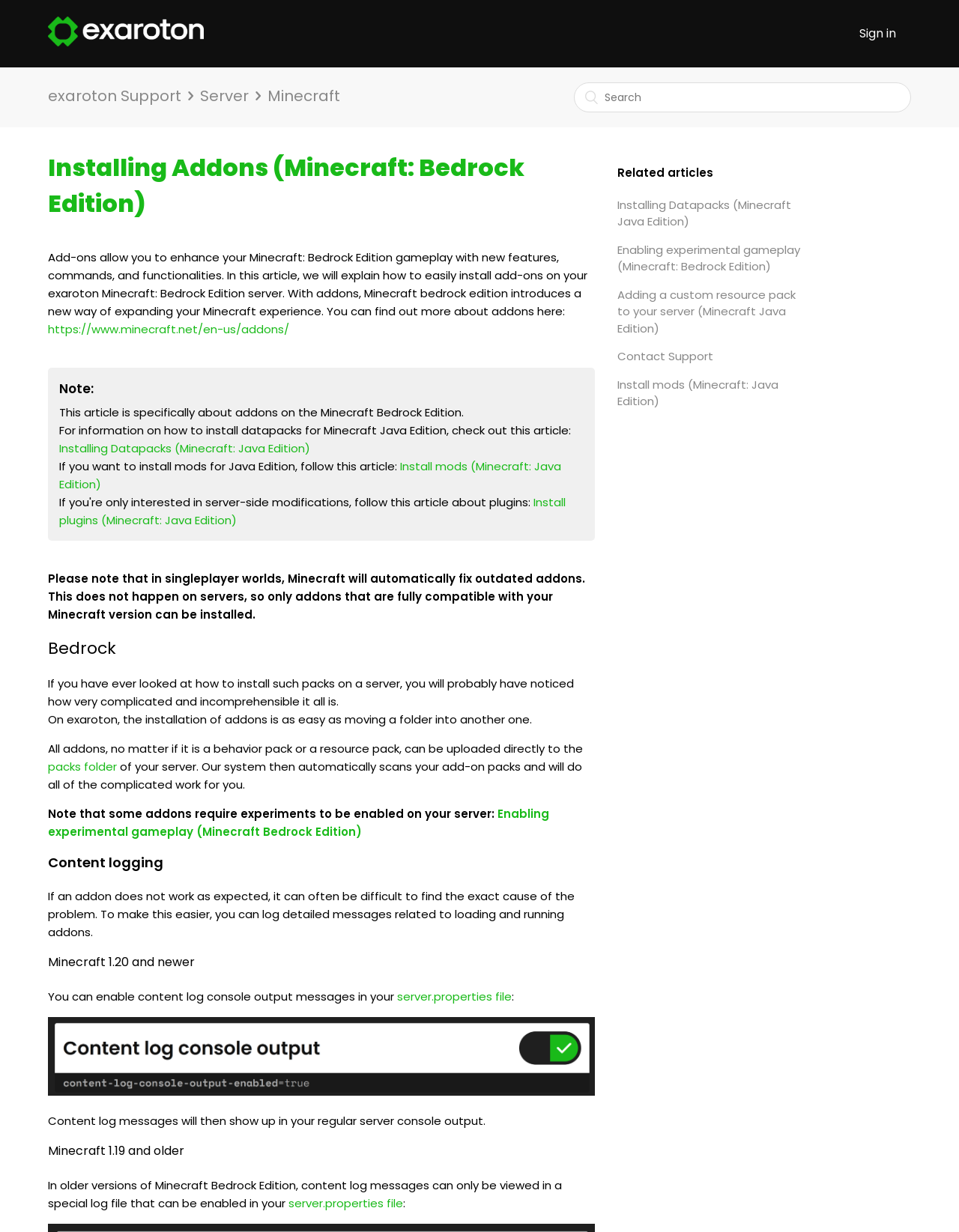Locate the bounding box coordinates of the clickable region to complete the following instruction: "Read related articles."

[0.644, 0.134, 0.842, 0.147]